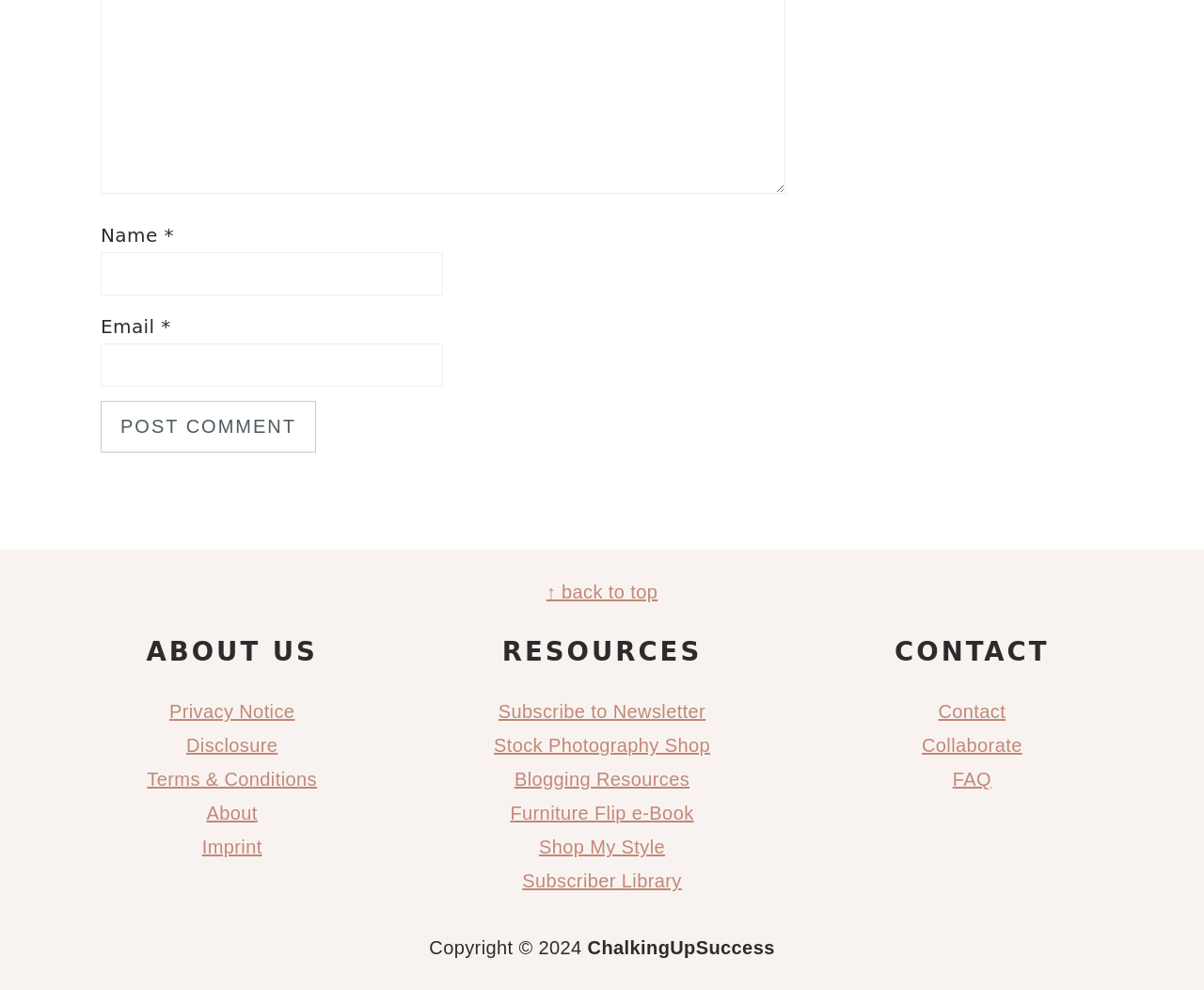Identify the bounding box coordinates of the region that needs to be clicked to carry out this instruction: "Go to the about us page". Provide these coordinates as four float numbers ranging from 0 to 1, i.e., [left, top, right, bottom].

[0.055, 0.635, 0.331, 0.682]